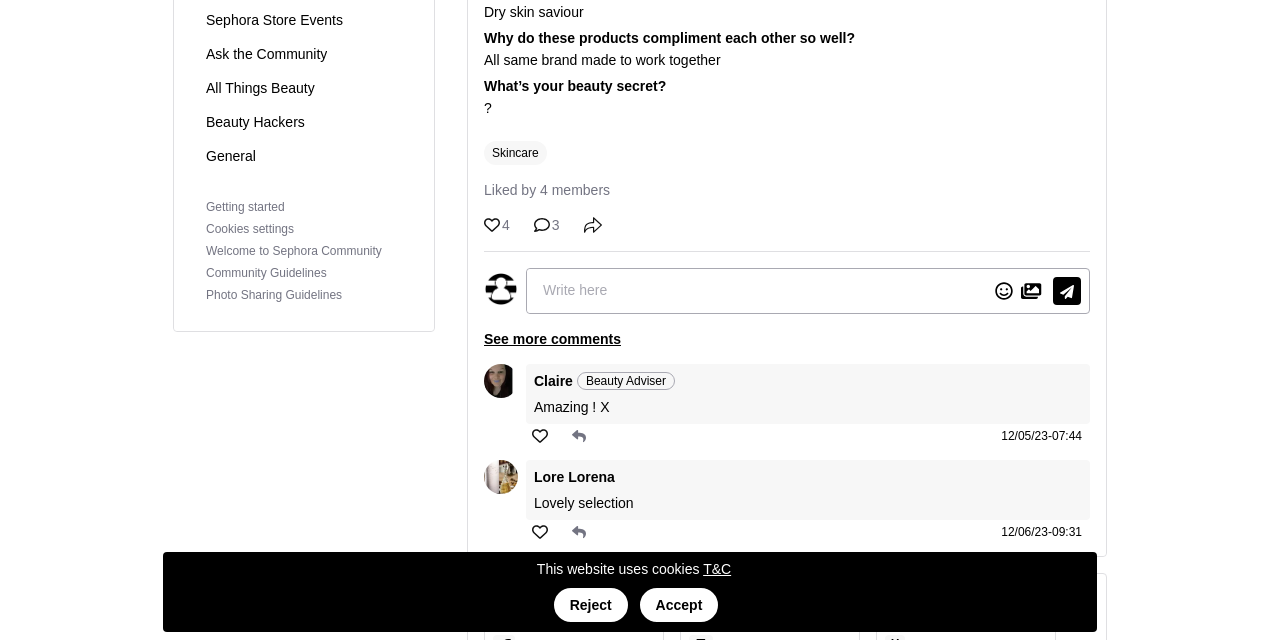Determine the bounding box coordinates for the HTML element mentioned in the following description: "Beauty Hackers". The coordinates should be a list of four floats ranging from 0 to 1, represented as [left, top, right, bottom].

[0.136, 0.164, 0.339, 0.217]